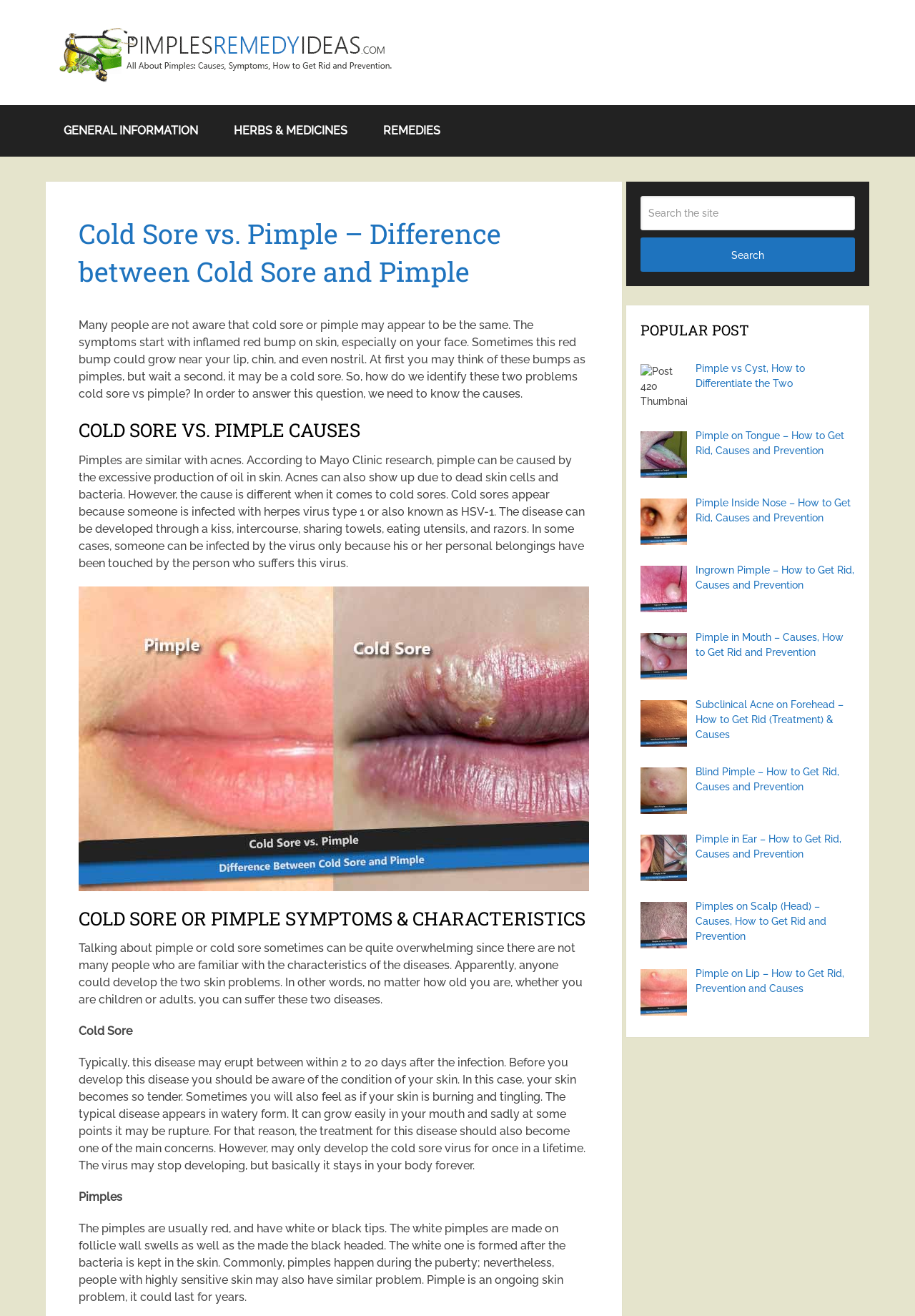Please predict the bounding box coordinates (top-left x, top-left y, bottom-right x, bottom-right y) for the UI element in the screenshot that fits the description: General Information

[0.05, 0.08, 0.236, 0.119]